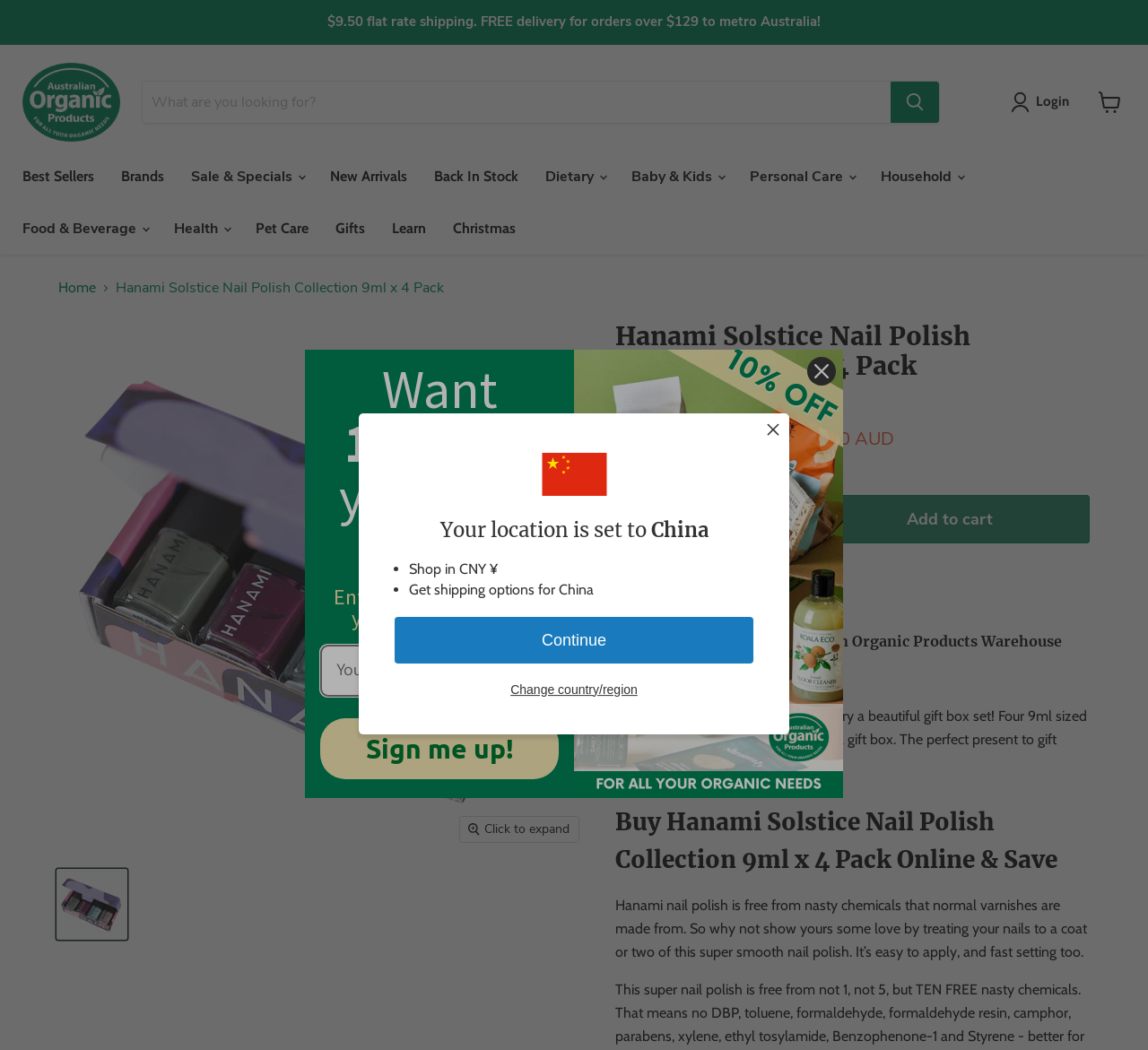Respond with a single word or short phrase to the following question: 
What is the shipping rate for orders under $129 to metro Australia?

$9.50 flat rate